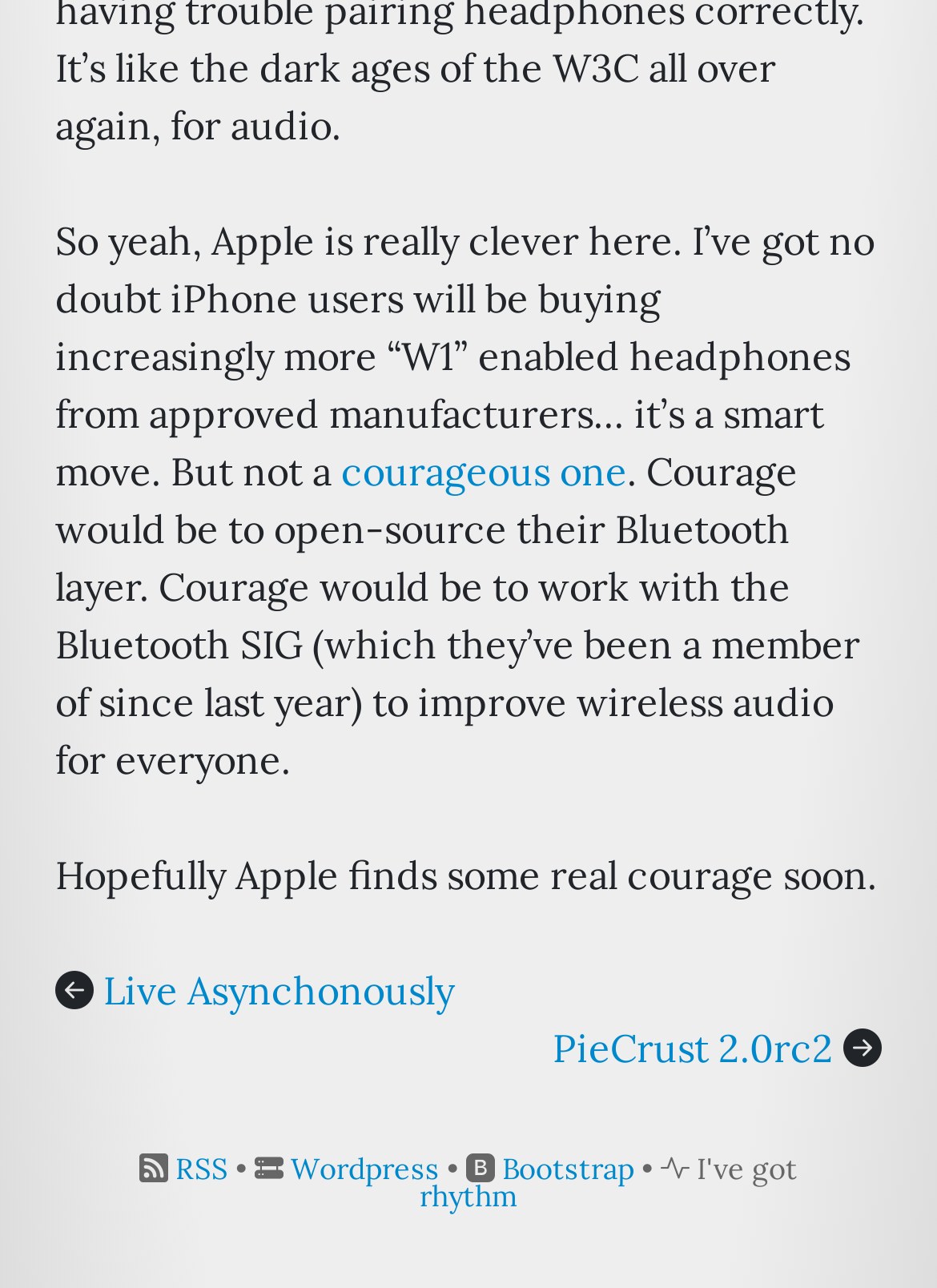Identify and provide the bounding box for the element described by: "rhythm".

[0.447, 0.915, 0.553, 0.943]